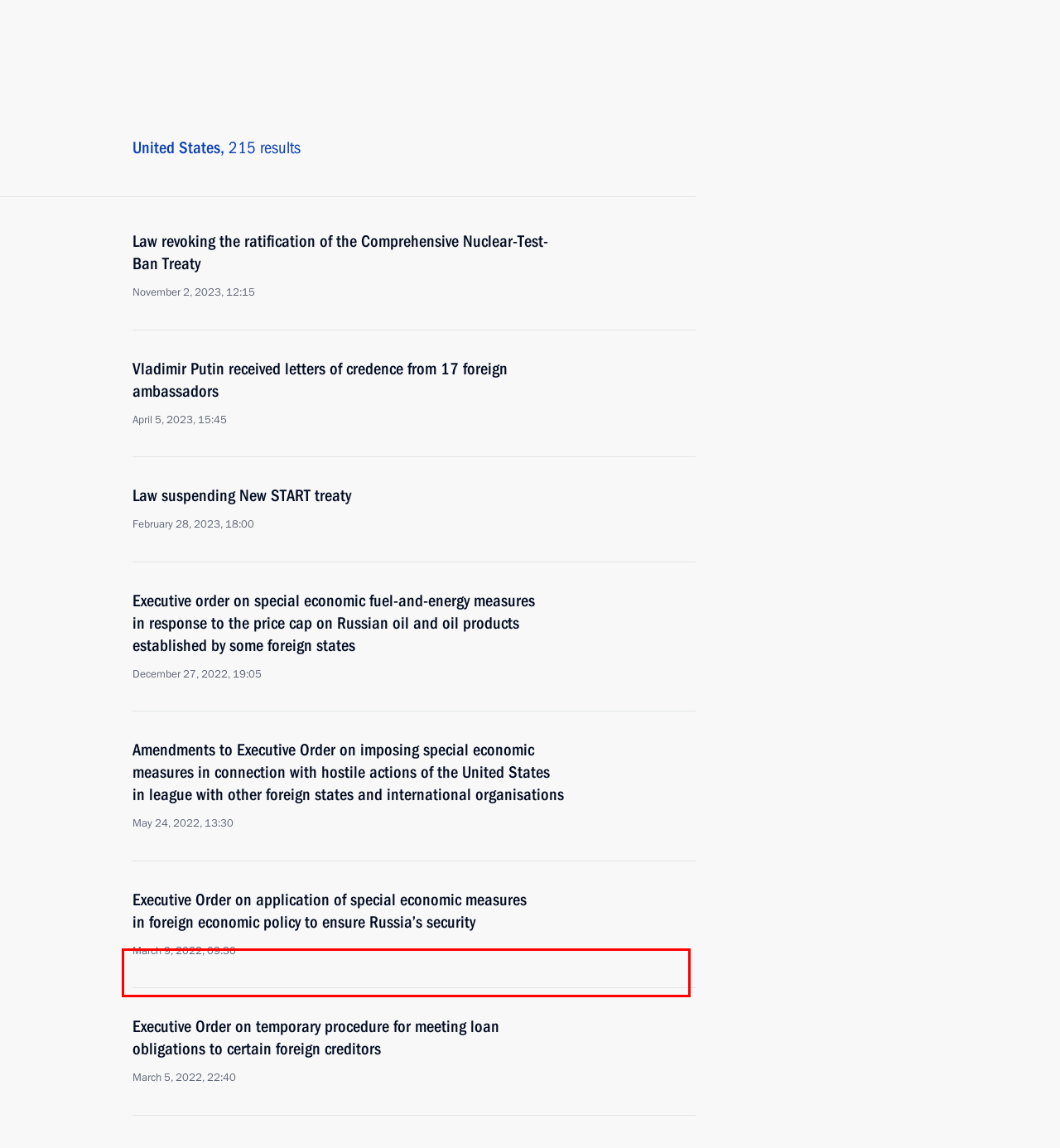Review the webpage screenshot provided, and perform OCR to extract the text from the red bounding box.

Vladimir Putin expressed his sincere condolences over the tragic consequences of the building collapse in Surfside, Florida, which caused numerous casualties.